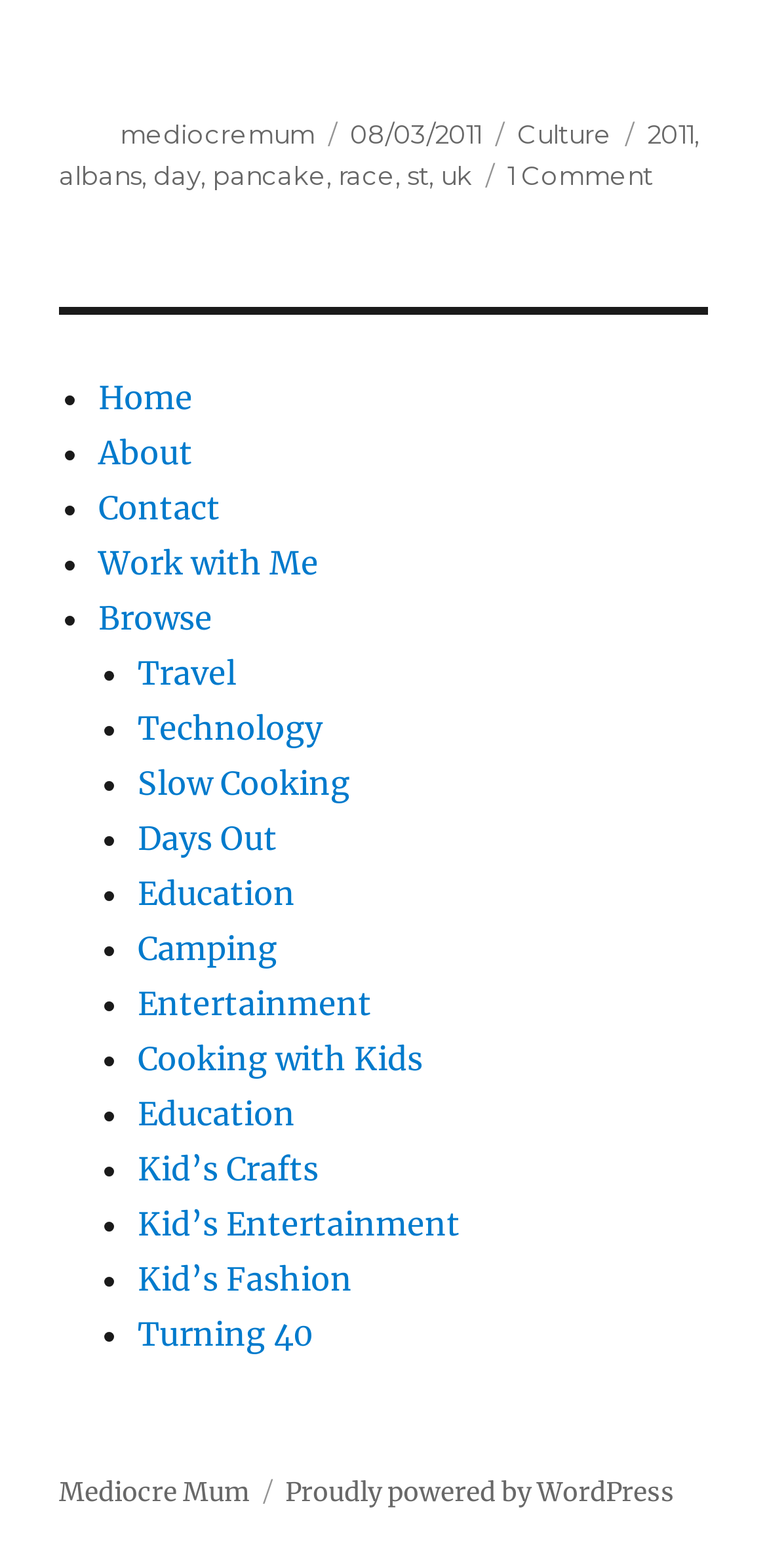What is the name of the website?
Respond to the question with a well-detailed and thorough answer.

I found the answer by looking at the top section of the webpage, where it says 'Mediocre Mum'. This suggests that the name of the website is 'Mediocre Mum'.